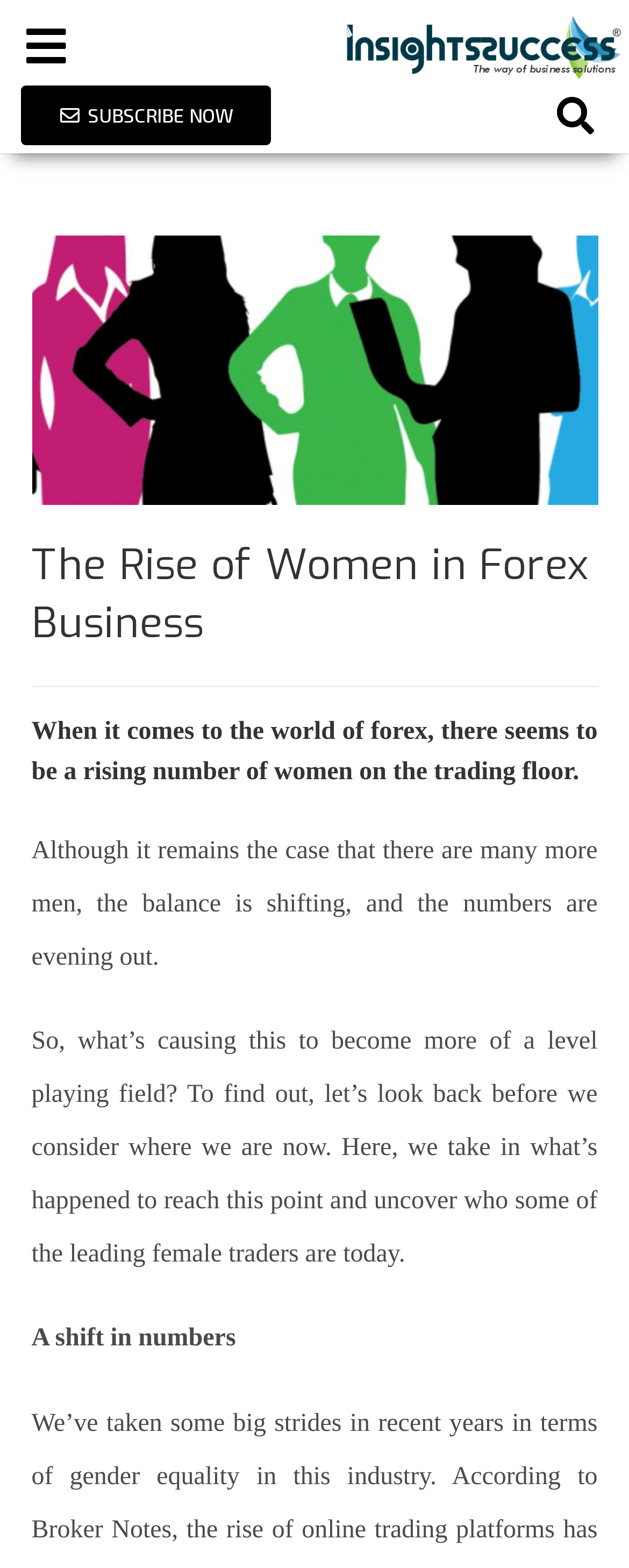Please provide a one-word or phrase answer to the question: 
What is the topic of the article?

Women in Forex Business